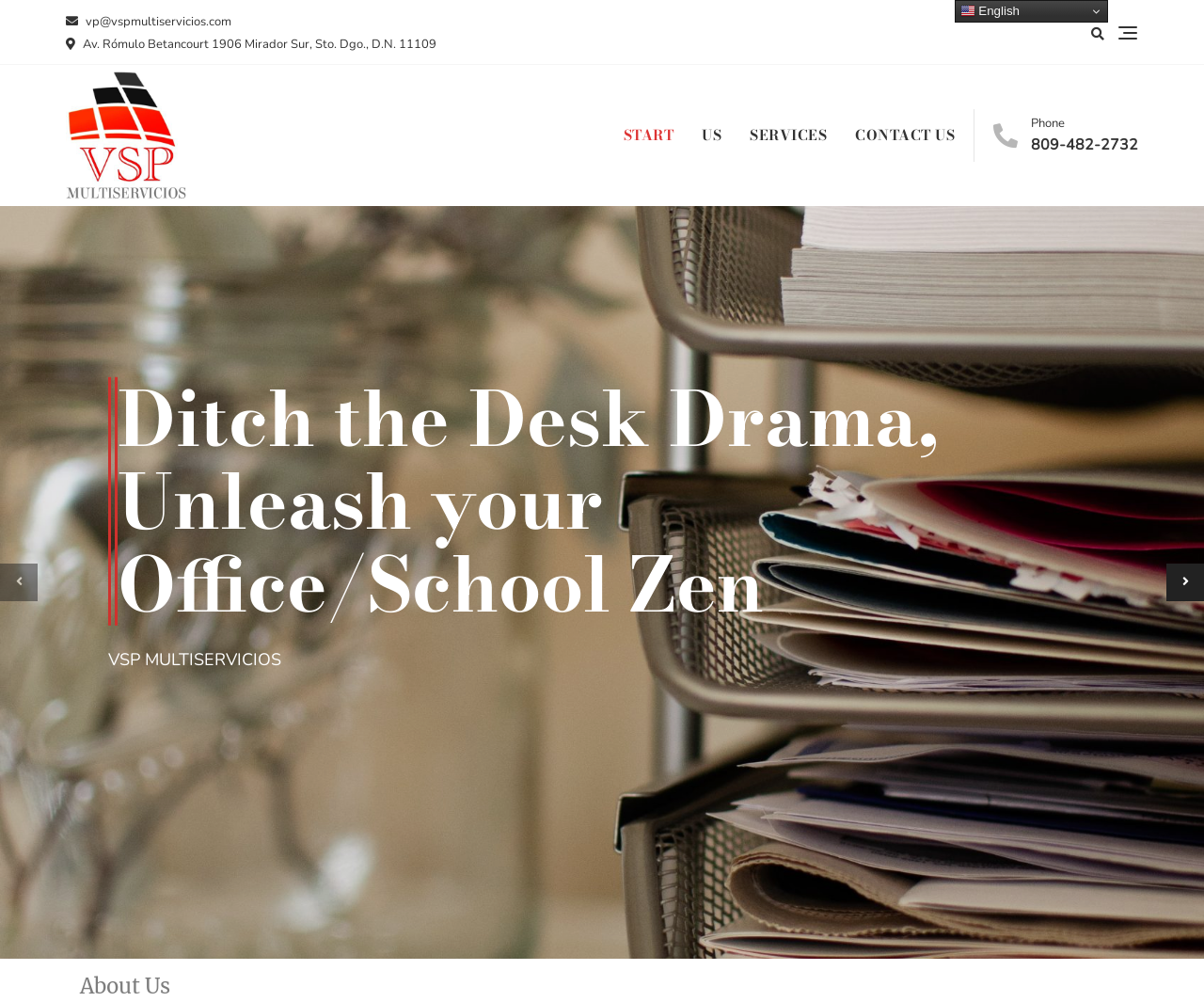Using the image as a reference, answer the following question in as much detail as possible:
What is the language of the webpage?

I found the language by looking at the link element with the text 'en English' which is located at the top right of the webpage, and also the image element with the text 'en' which is located next to it.